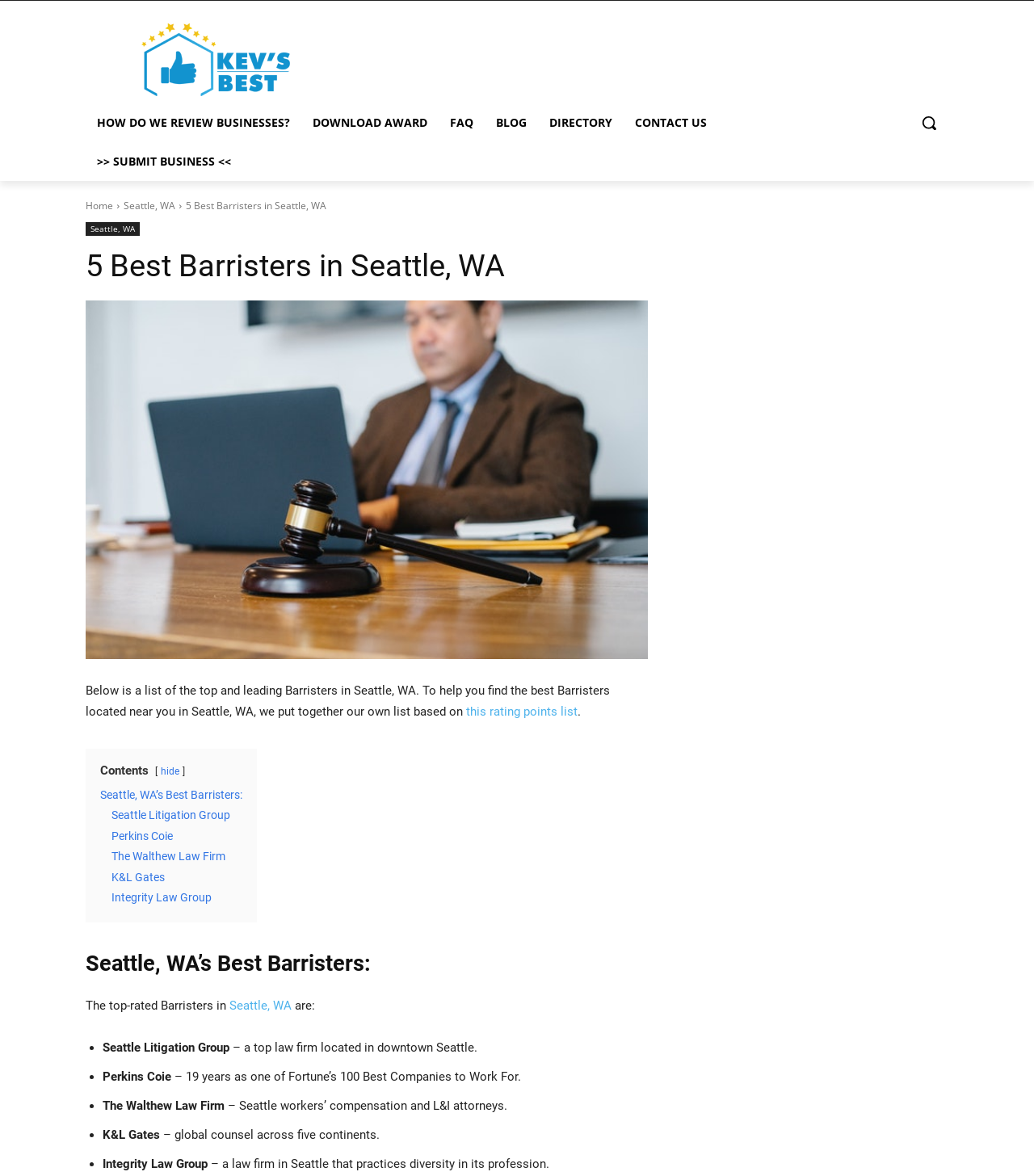How many barristers are listed on this page?
Utilize the image to construct a detailed and well-explained answer.

I counted the number of links with barrister names, which are Seattle Litigation Group, Perkins Coie, The Walthew Law Firm, K&L Gates, and Integrity Law Group. There are 5 links in total.